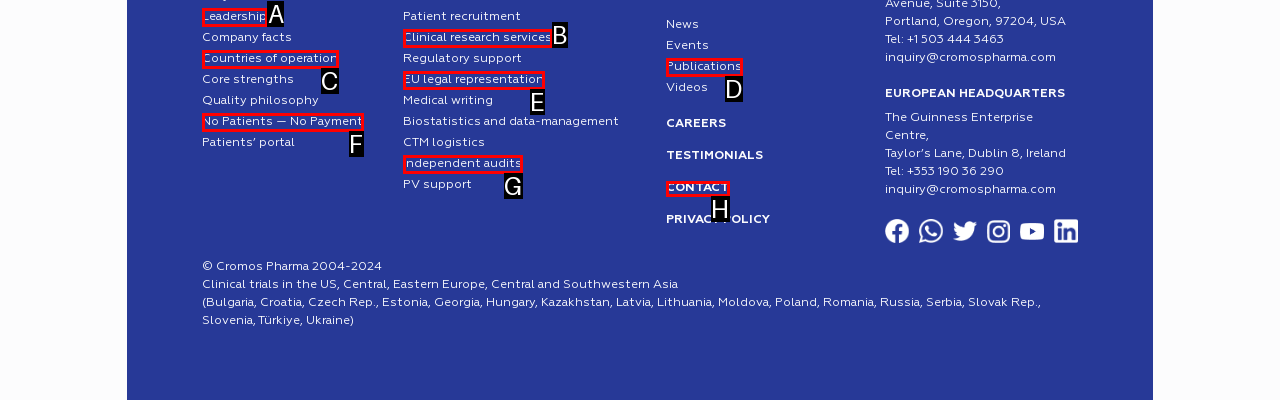Identify the correct option to click in order to complete this task: Click on Leadership
Answer with the letter of the chosen option directly.

A